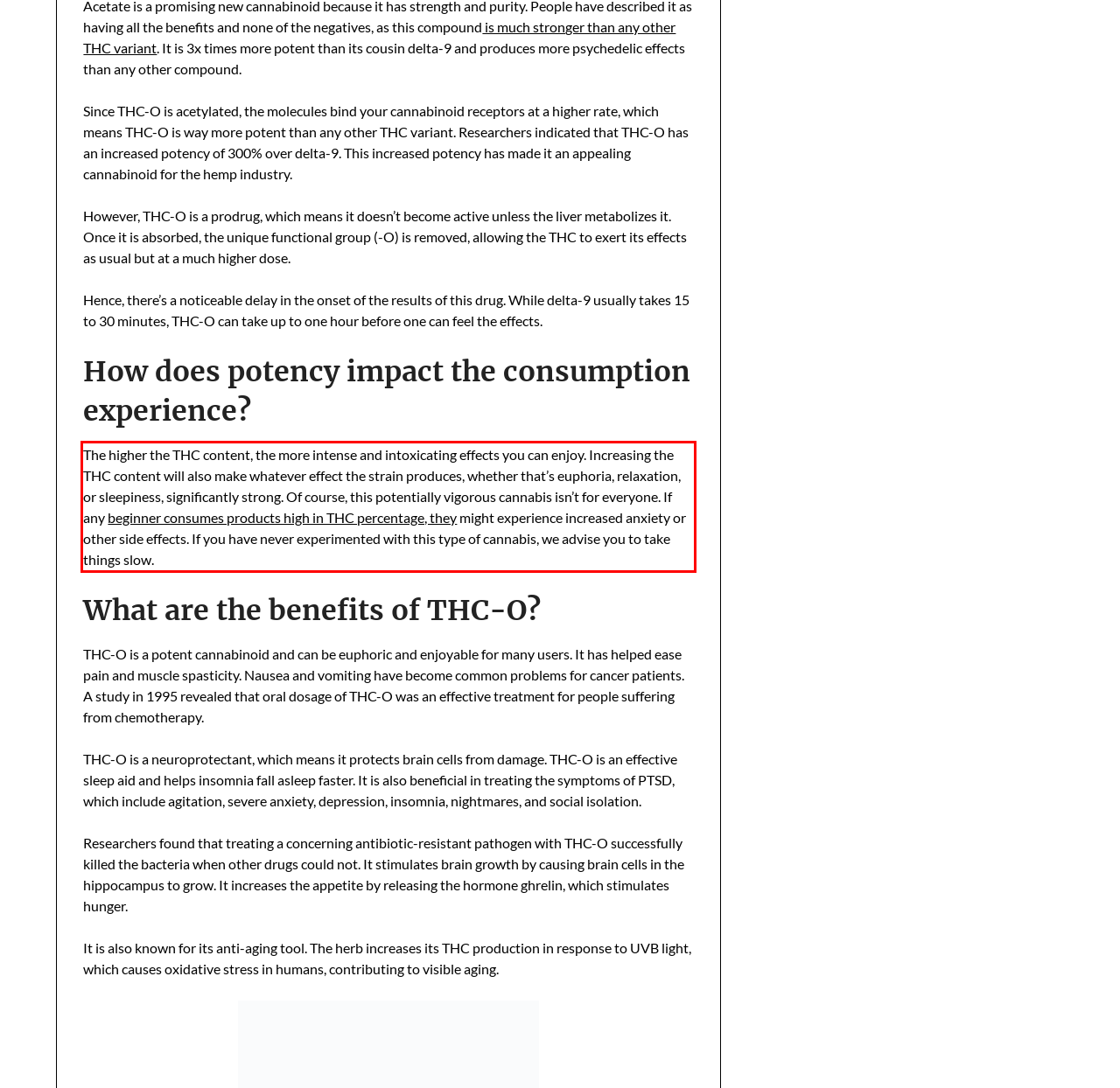Please look at the screenshot provided and find the red bounding box. Extract the text content contained within this bounding box.

The higher the THC content, the more intense and intoxicating effects you can enjoy. Increasing the THC content will also make whatever effect the strain produces, whether that’s euphoria, relaxation, or sleepiness, significantly strong. Of course, this potentially vigorous cannabis isn’t for everyone. If any beginner consumes products high in THC percentage, they might experience increased anxiety or other side effects. If you have never experimented with this type of cannabis, we advise you to take things slow.